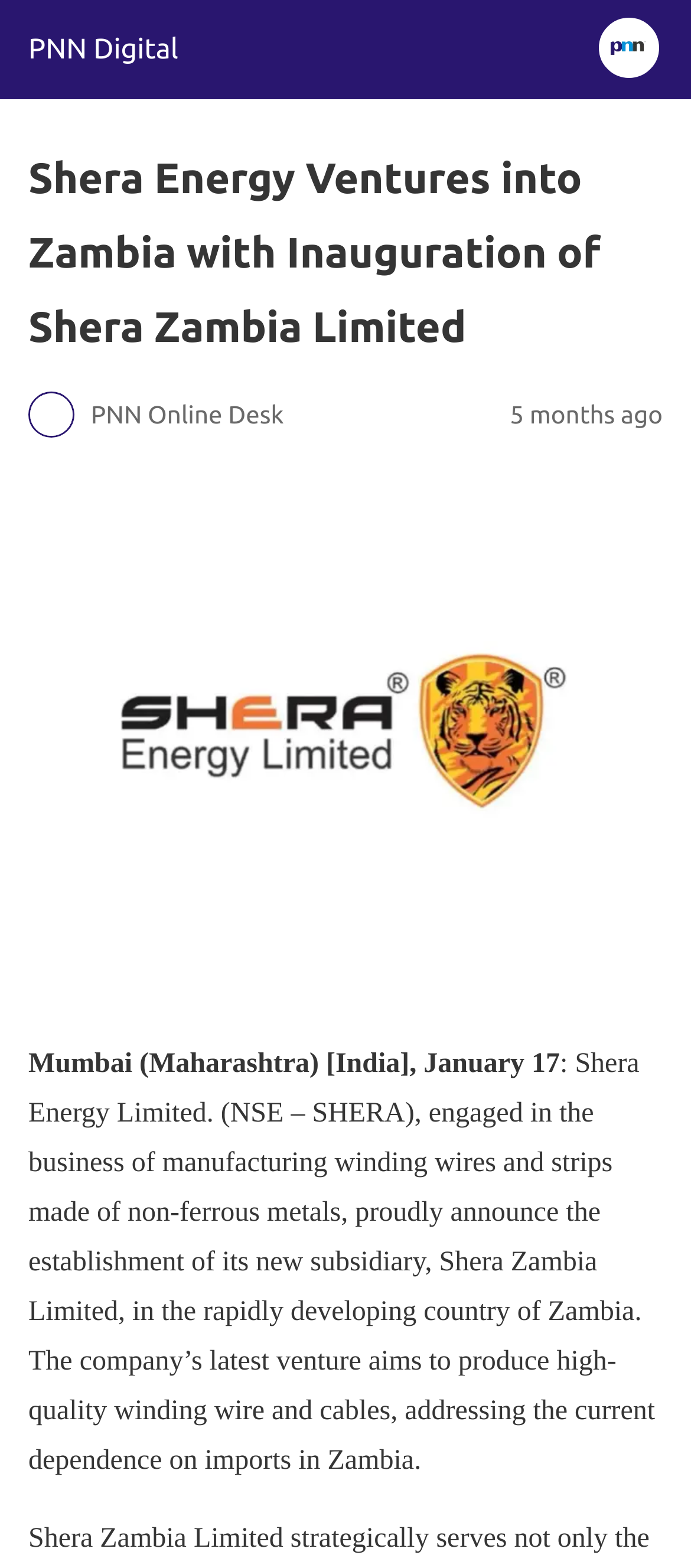Can you find the bounding box coordinates for the UI element given this description: "PNN Digital"? Provide the coordinates as four float numbers between 0 and 1: [left, top, right, bottom].

[0.041, 0.021, 0.258, 0.042]